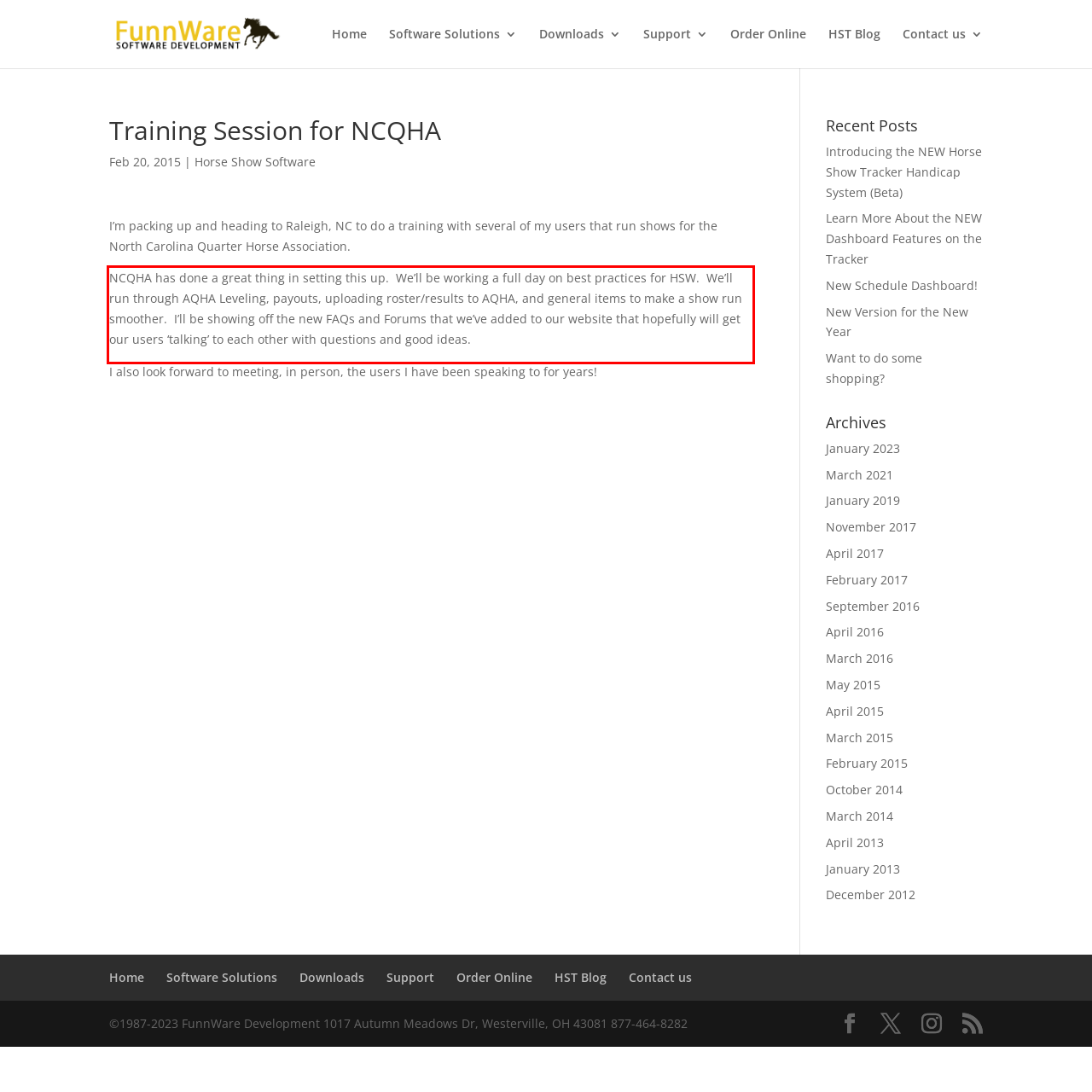Inspect the webpage screenshot that has a red bounding box and use OCR technology to read and display the text inside the red bounding box.

NCQHA has done a great thing in setting this up. We’ll be working a full day on best practices for HSW. We’ll run through AQHA Leveling, payouts, uploading roster/results to AQHA, and general items to make a show run smoother. I’ll be showing off the new FAQs and Forums that we’ve added to our website that hopefully will get our users ‘talking’ to each other with questions and good ideas.